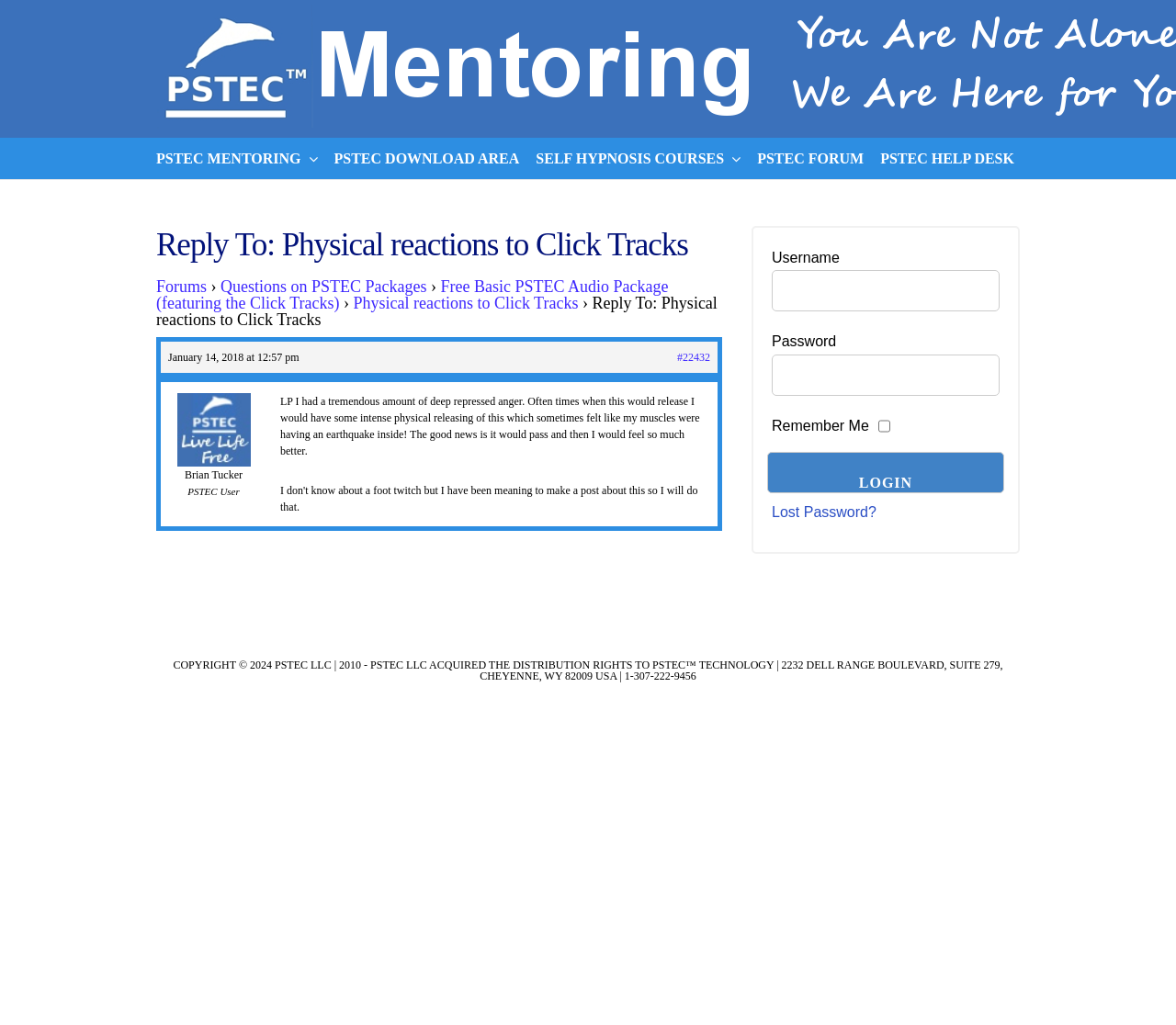Locate the bounding box coordinates of the element to click to perform the following action: 'Login'. The coordinates should be given as four float values between 0 and 1, in the form of [left, top, right, bottom].

[0.652, 0.441, 0.854, 0.481]